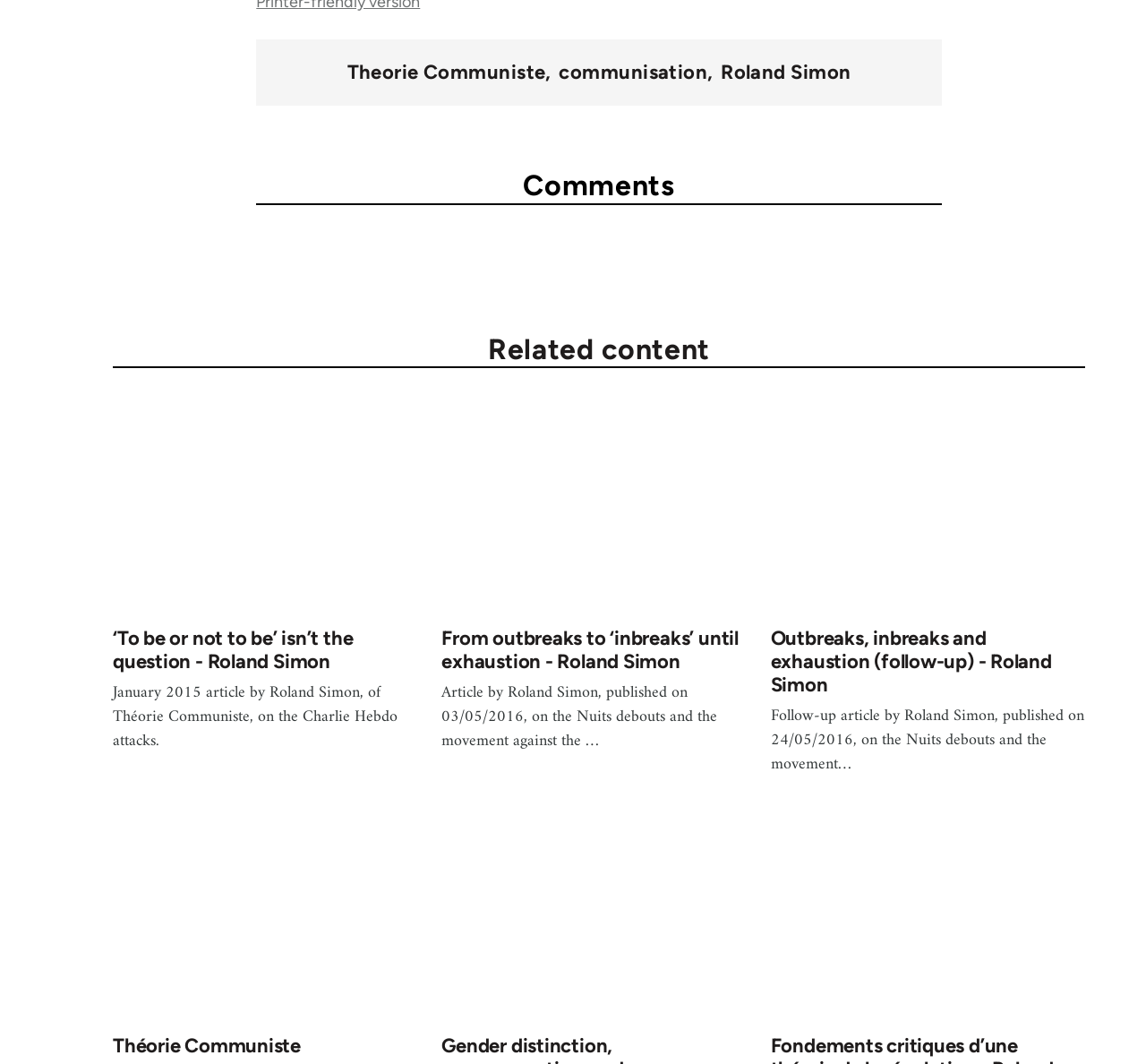How many articles are on this webpage?
Look at the image and provide a short answer using one word or a phrase.

3